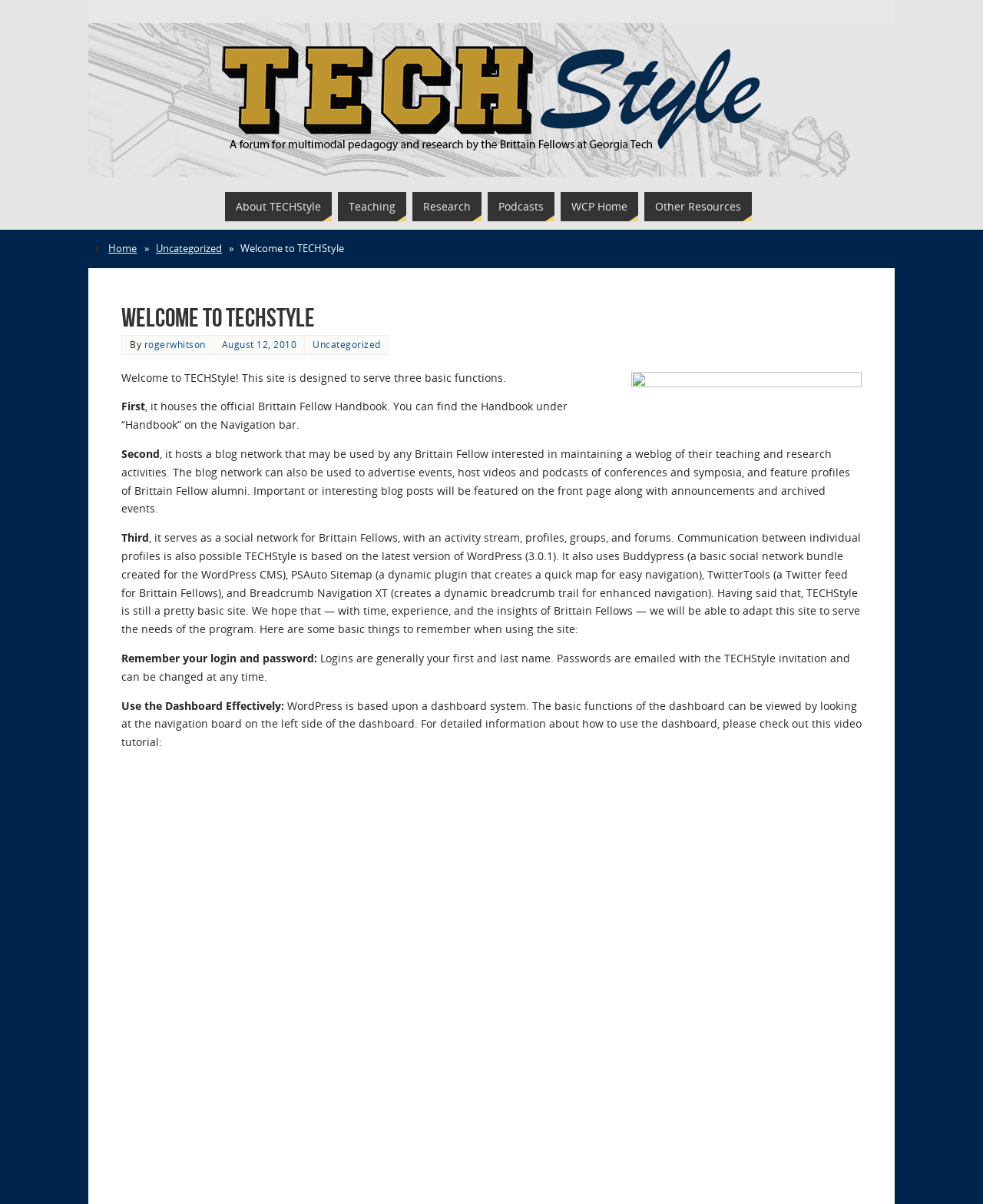Determine the main headline from the webpage and extract its text.

Welcome to TECHStyle